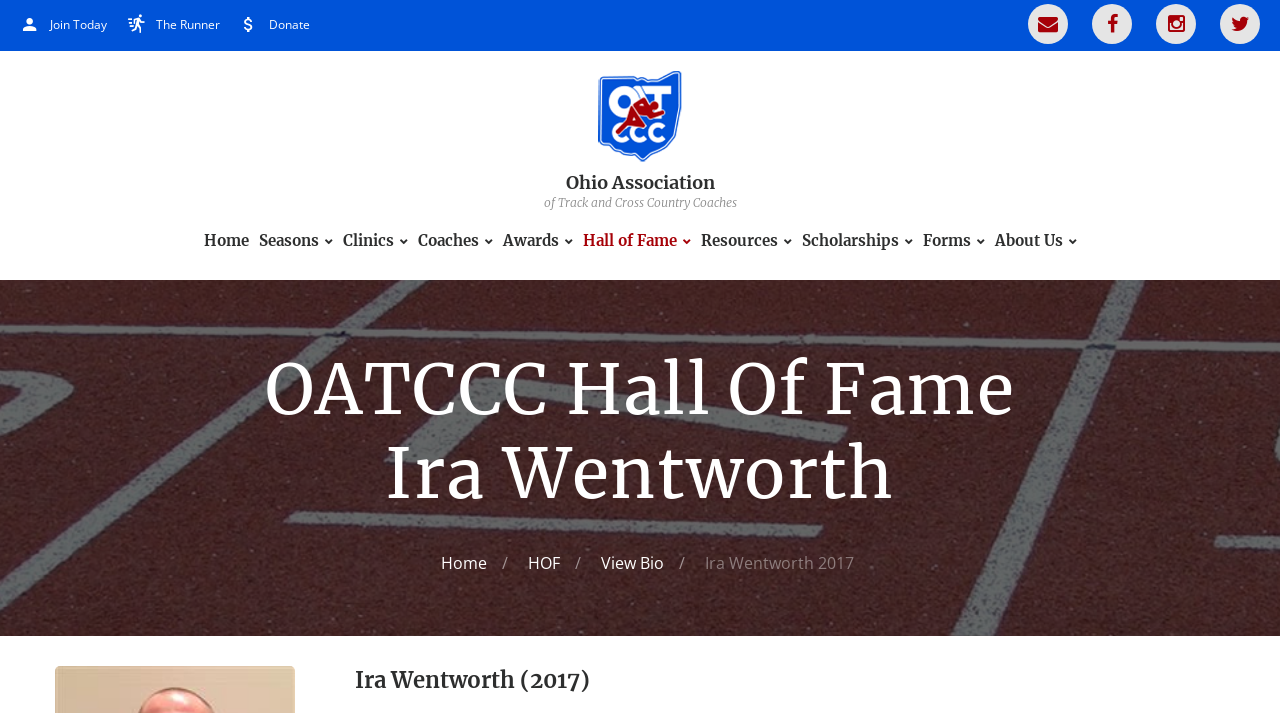Select the bounding box coordinates of the element I need to click to carry out the following instruction: "Donate to the association".

[0.21, 0.022, 0.242, 0.046]